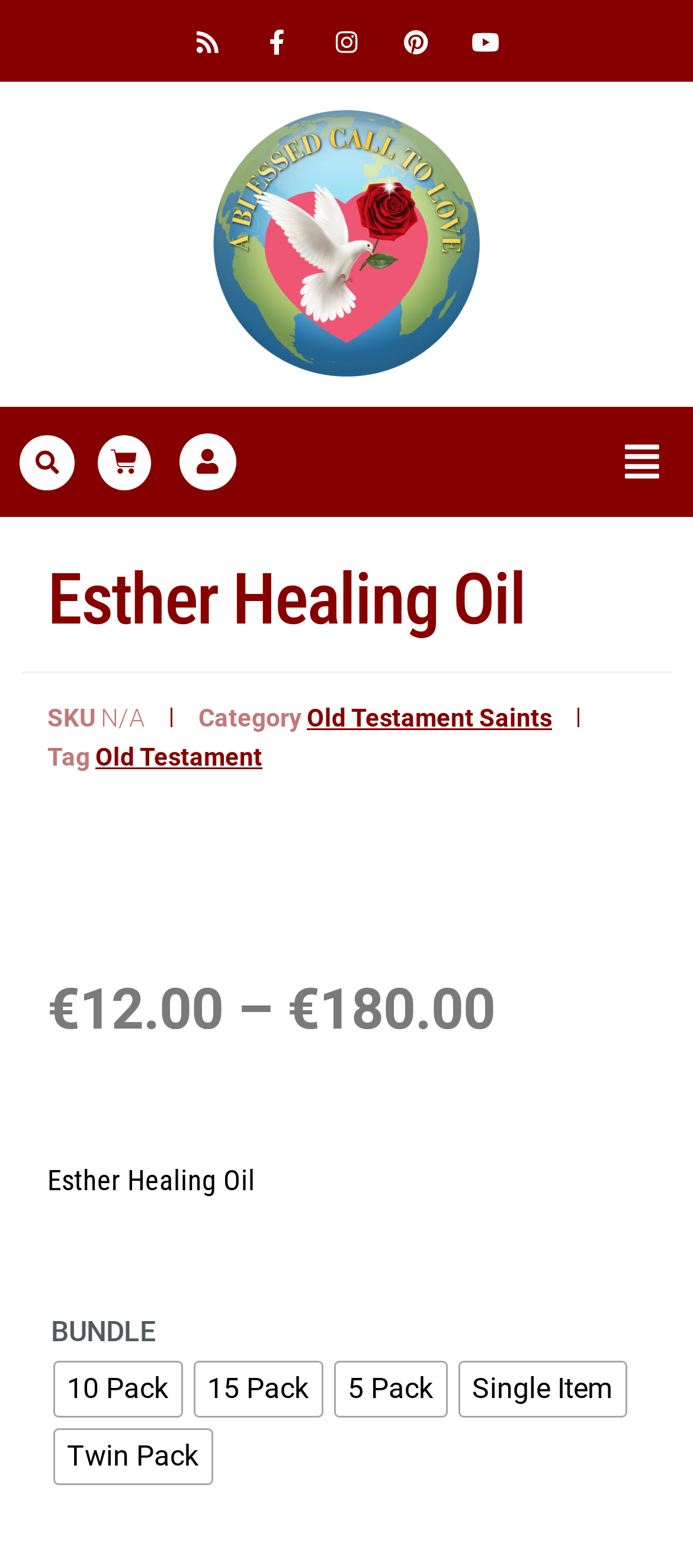Locate the bounding box coordinates of the area you need to click to fulfill this instruction: 'Open the menu'. The coordinates must be in the form of four float numbers ranging from 0 to 1: [left, top, right, bottom].

[0.882, 0.273, 0.97, 0.316]